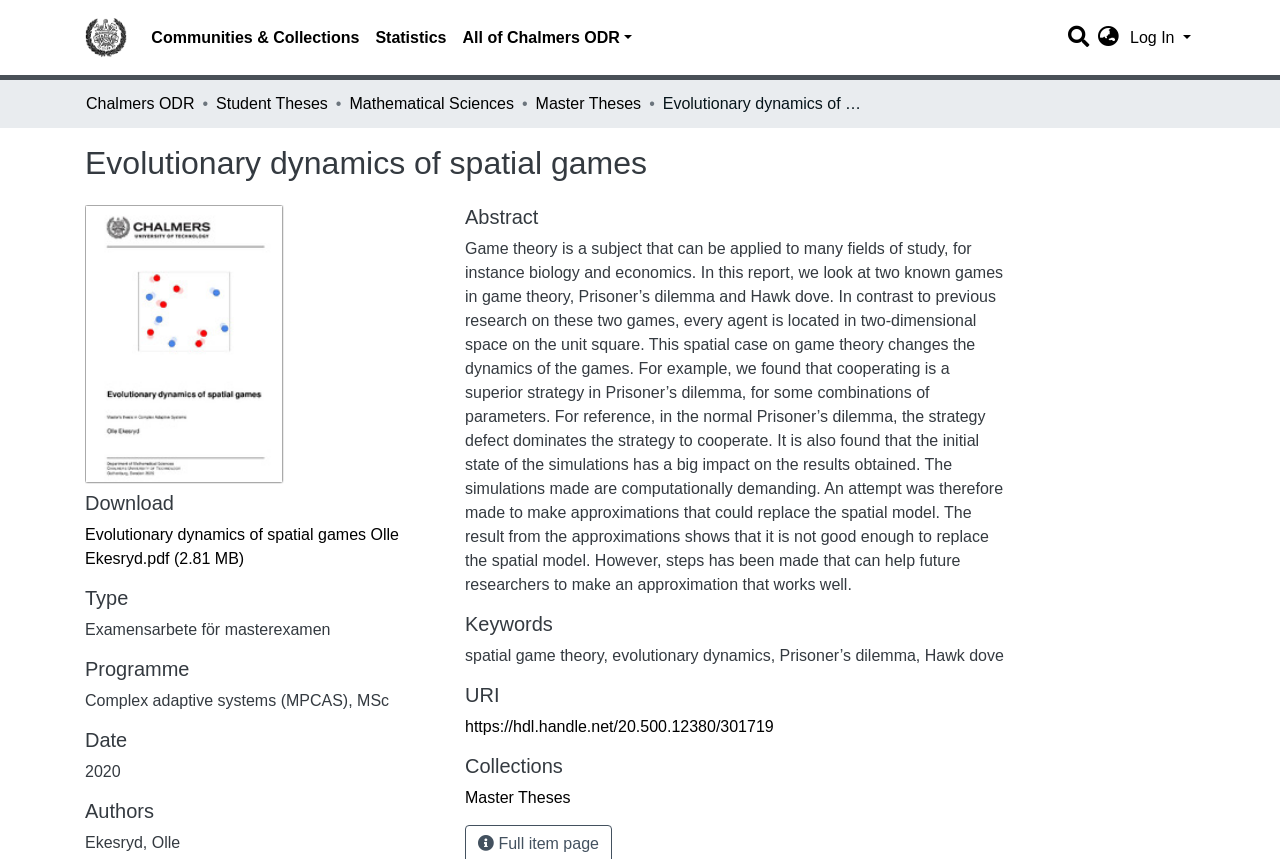Find and indicate the bounding box coordinates of the region you should select to follow the given instruction: "Log in".

[0.88, 0.034, 0.934, 0.054]